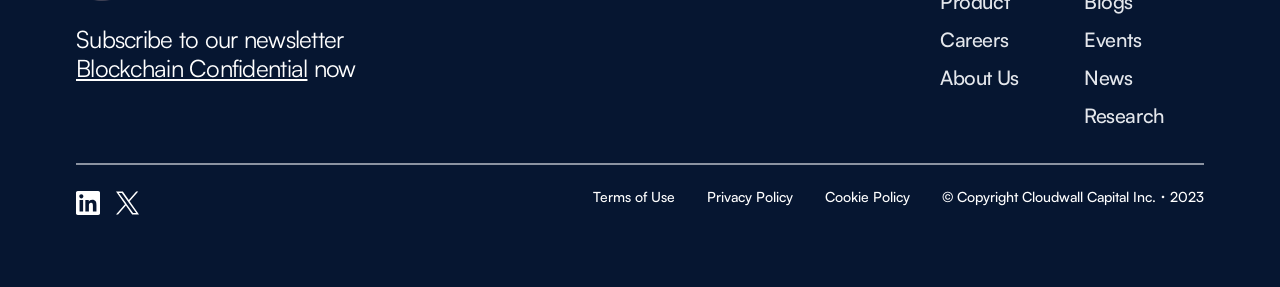Kindly determine the bounding box coordinates for the clickable area to achieve the given instruction: "Visit LinkedIn page".

[0.059, 0.659, 0.091, 0.75]